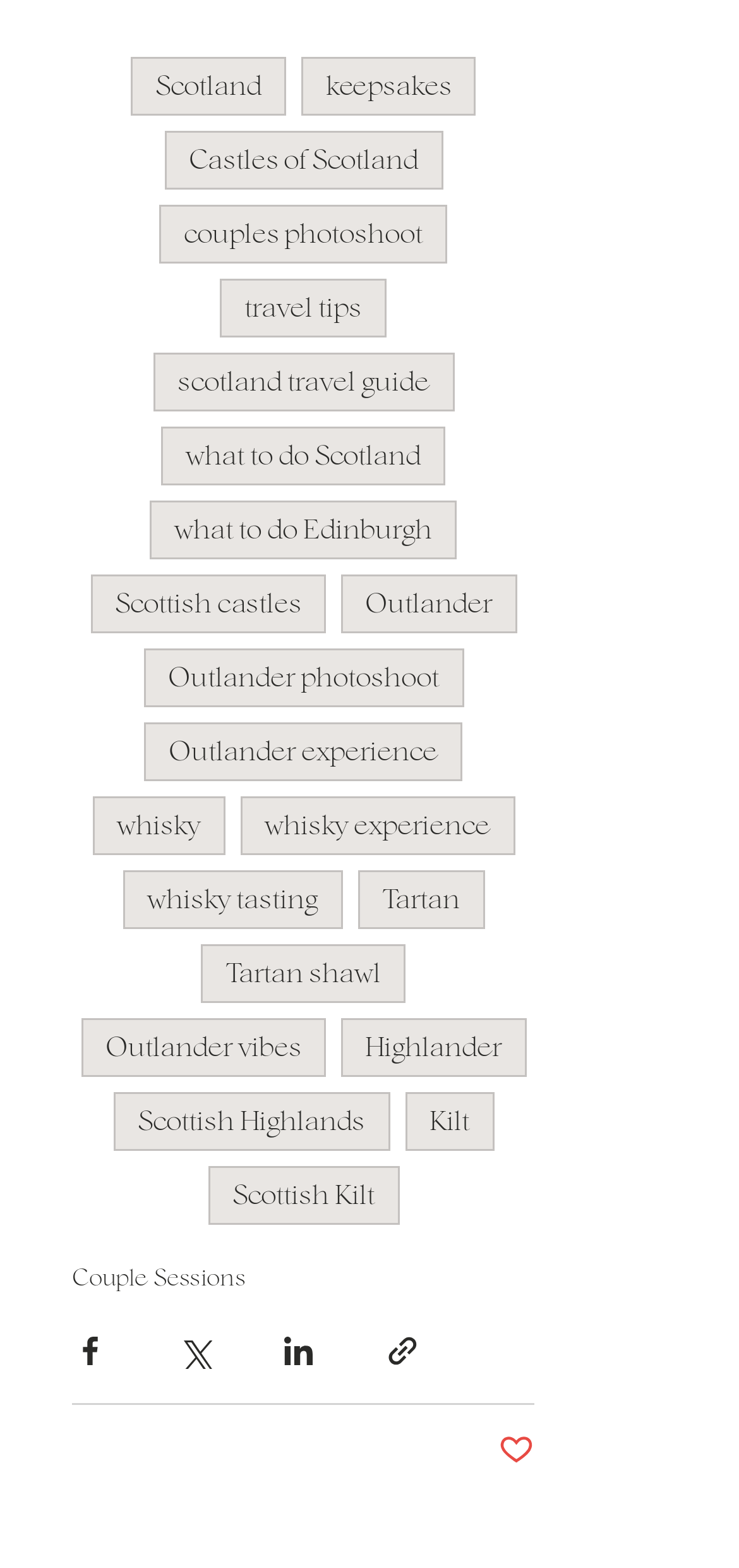Bounding box coordinates must be specified in the format (top-left x, top-left y, bottom-right x, bottom-right y). All values should be floating point numbers between 0 and 1. What are the bounding box coordinates of the UI element described as: scotland travel guide

[0.206, 0.225, 0.614, 0.263]